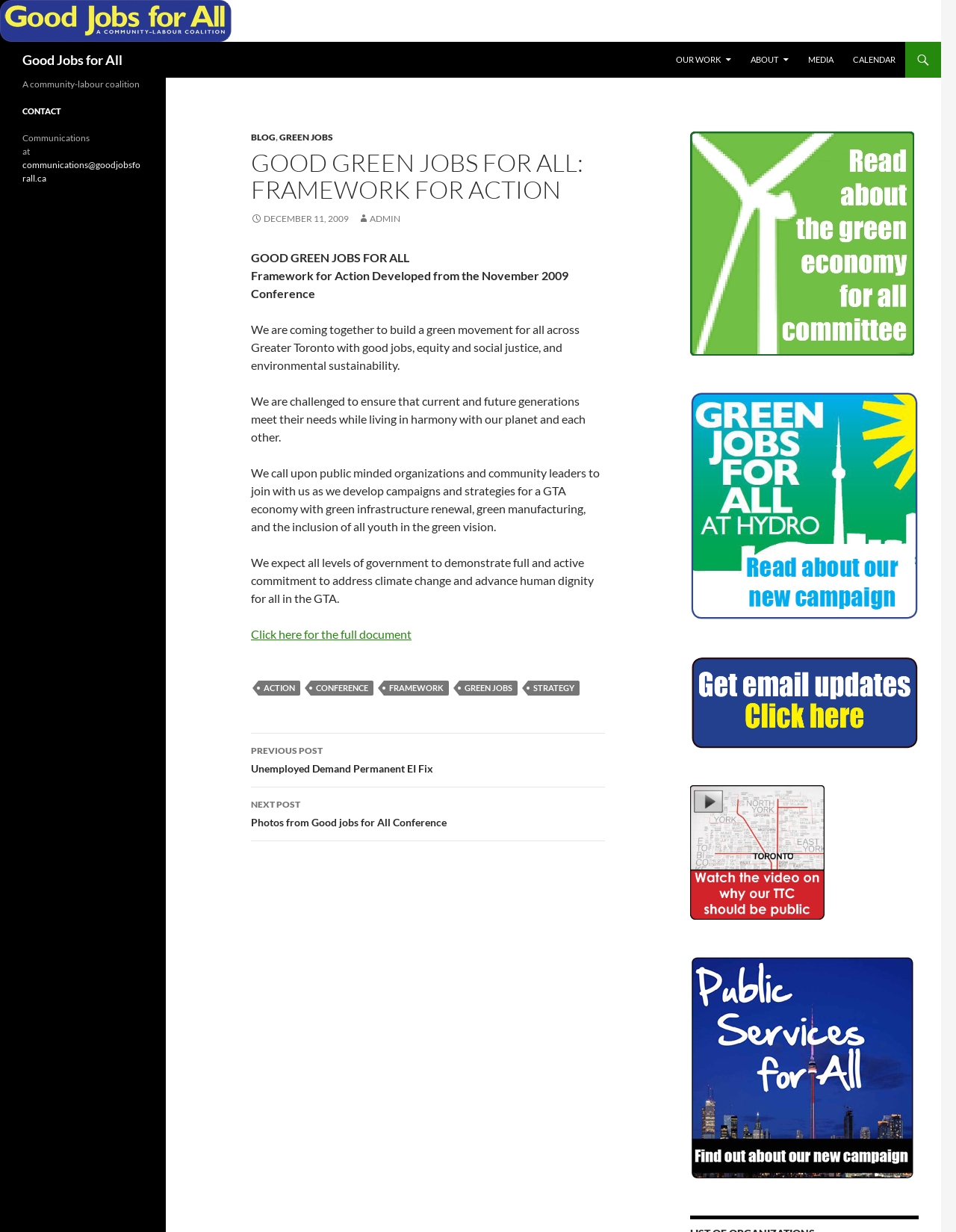Determine the title of the webpage and give its text content.

Good Jobs for All